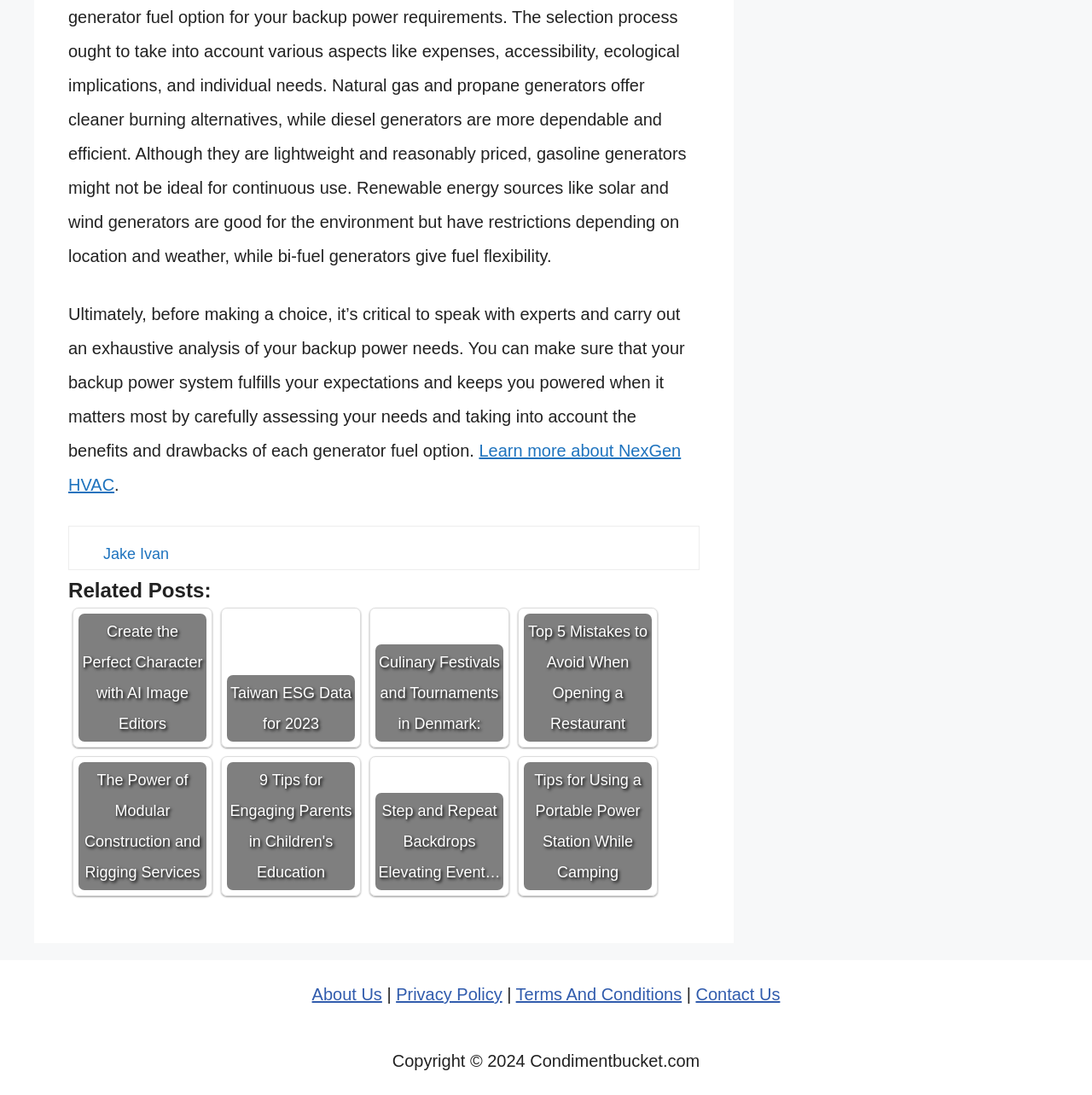Please locate the bounding box coordinates of the region I need to click to follow this instruction: "Learn more about NexGen HVAC".

[0.062, 0.403, 0.624, 0.451]